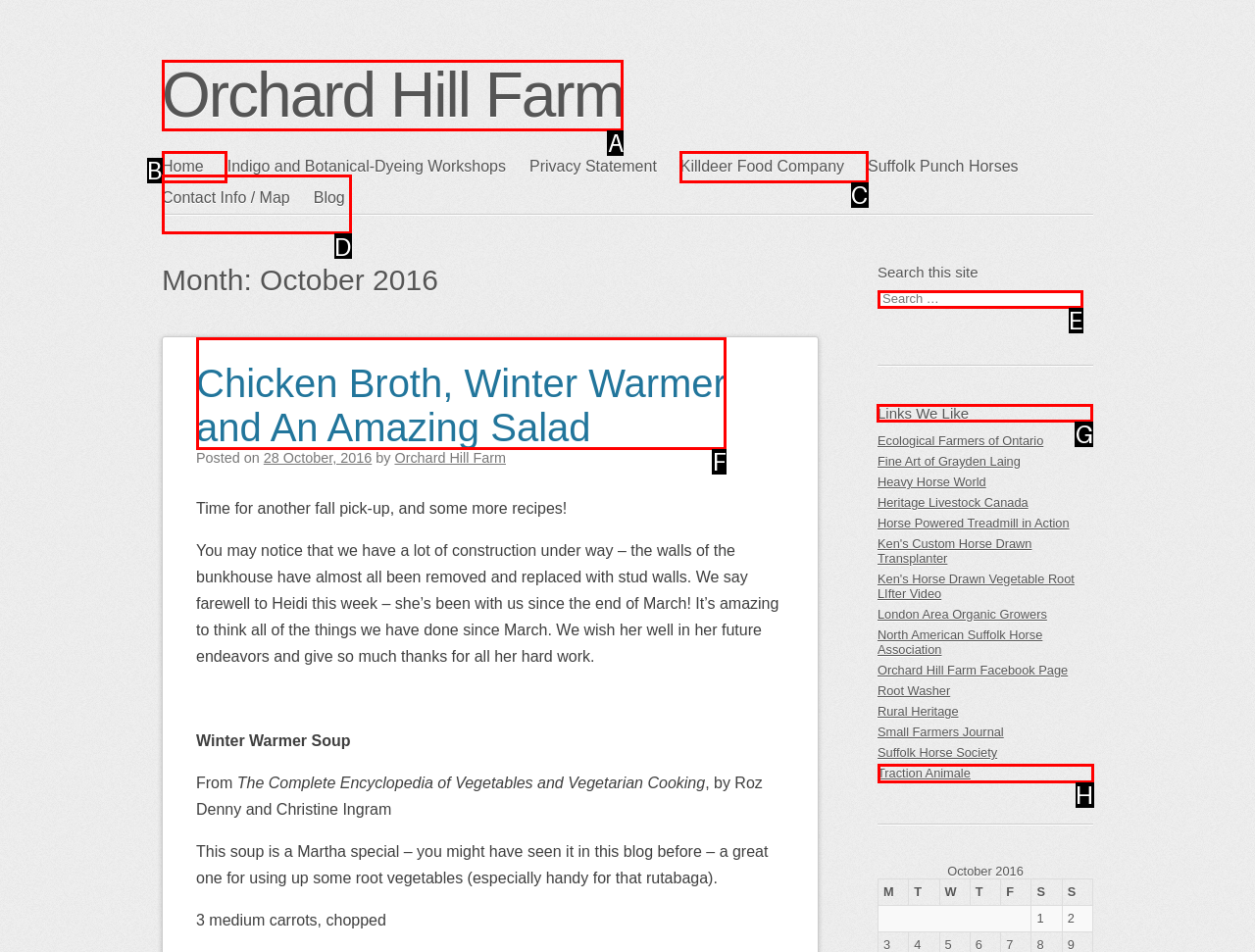Pick the option that should be clicked to perform the following task: Check the 'Links We Like' section
Answer with the letter of the selected option from the available choices.

G